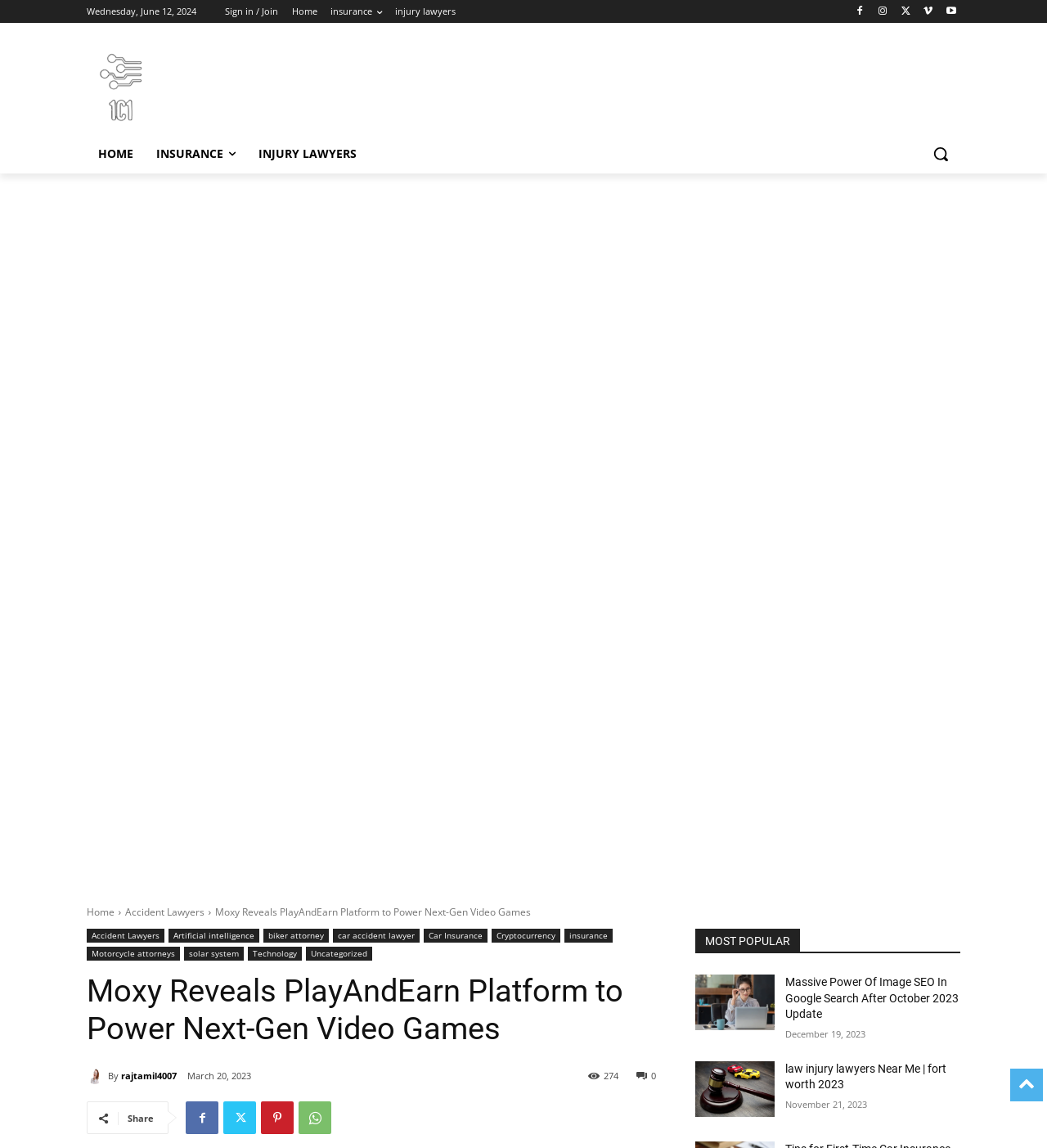Using the details from the image, please elaborate on the following question: What is the date displayed at the top of the webpage?

I found the date by looking at the top of the webpage, where it is displayed in a prominent position. The date is 'Wednesday, June 12, 2024', which suggests that the webpage is displaying current or recent information.